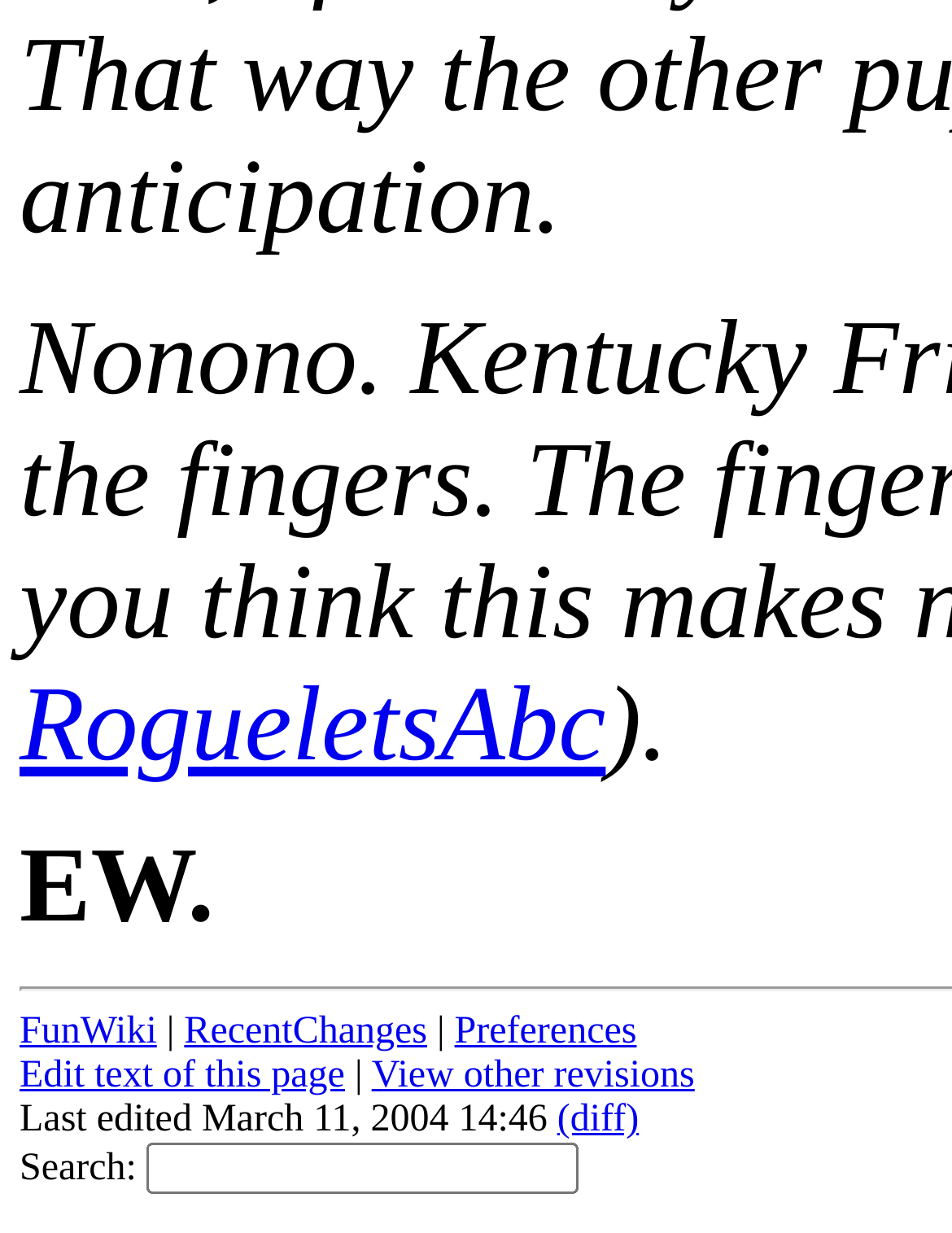Determine the bounding box coordinates of the target area to click to execute the following instruction: "Visit the Canada page."

None